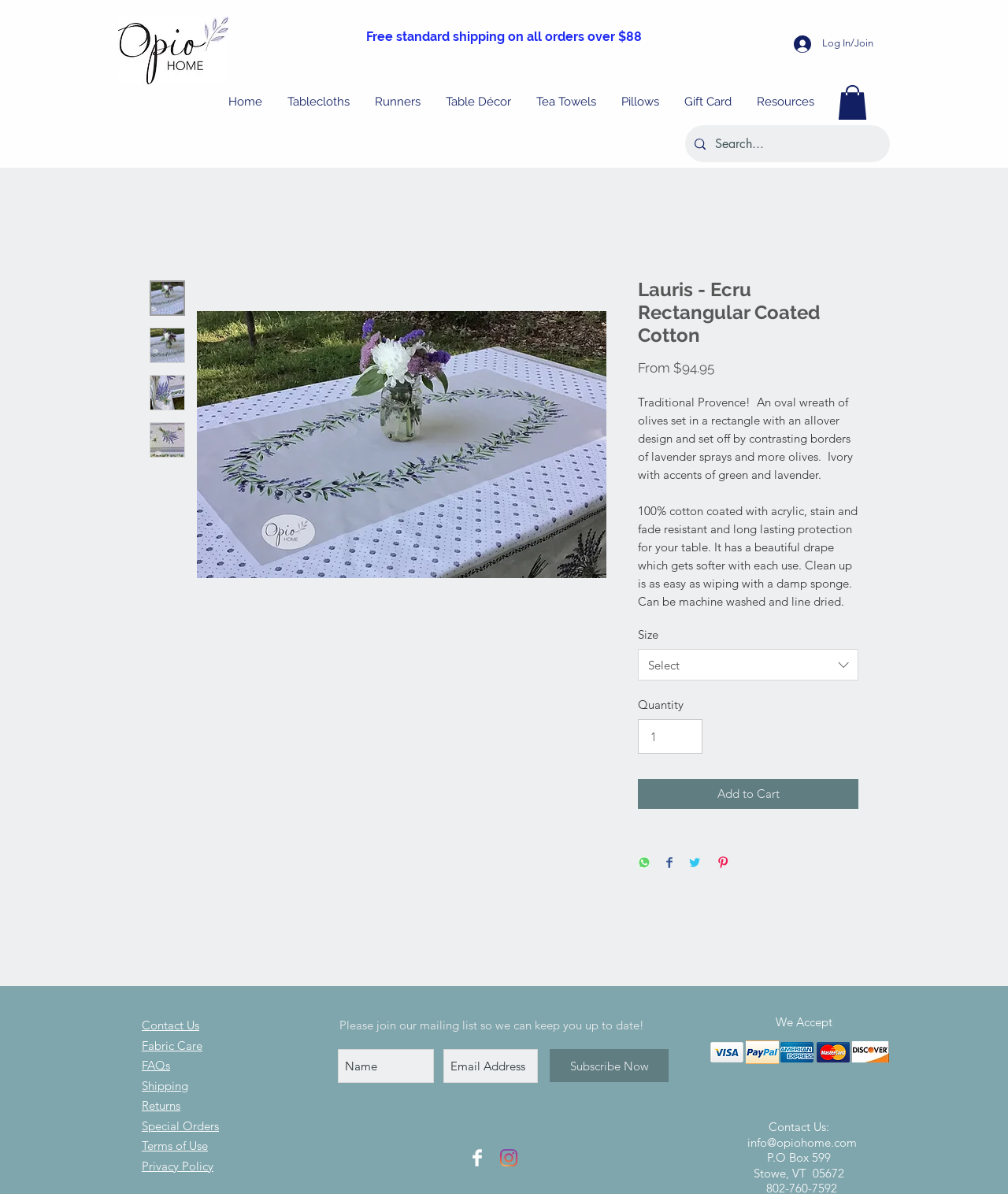Extract the bounding box coordinates of the UI element described: "March 2021". Provide the coordinates in the format [left, top, right, bottom] with values ranging from 0 to 1.

None